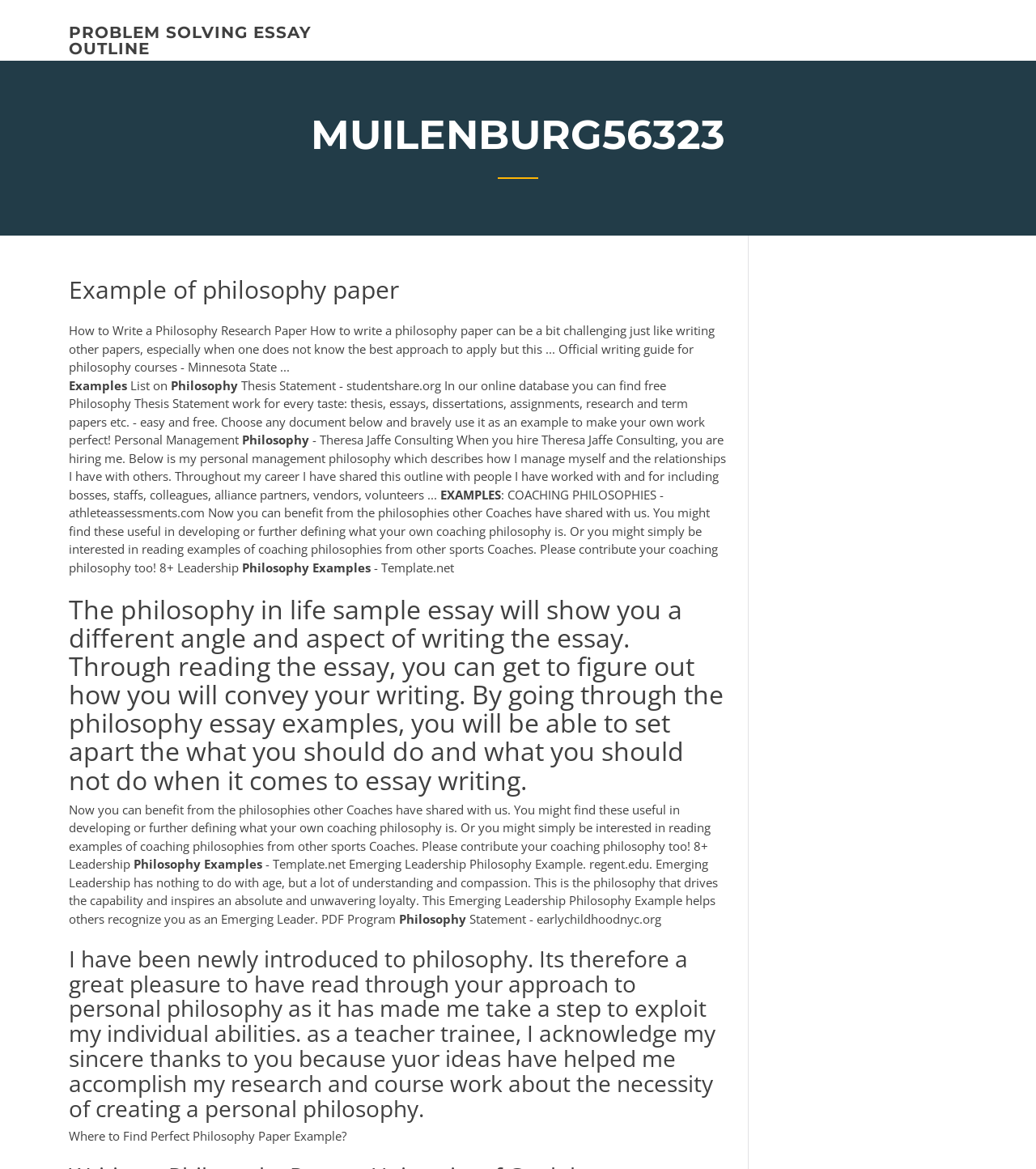Provide a one-word or one-phrase answer to the question:
What is the format of the provided examples?

PDF